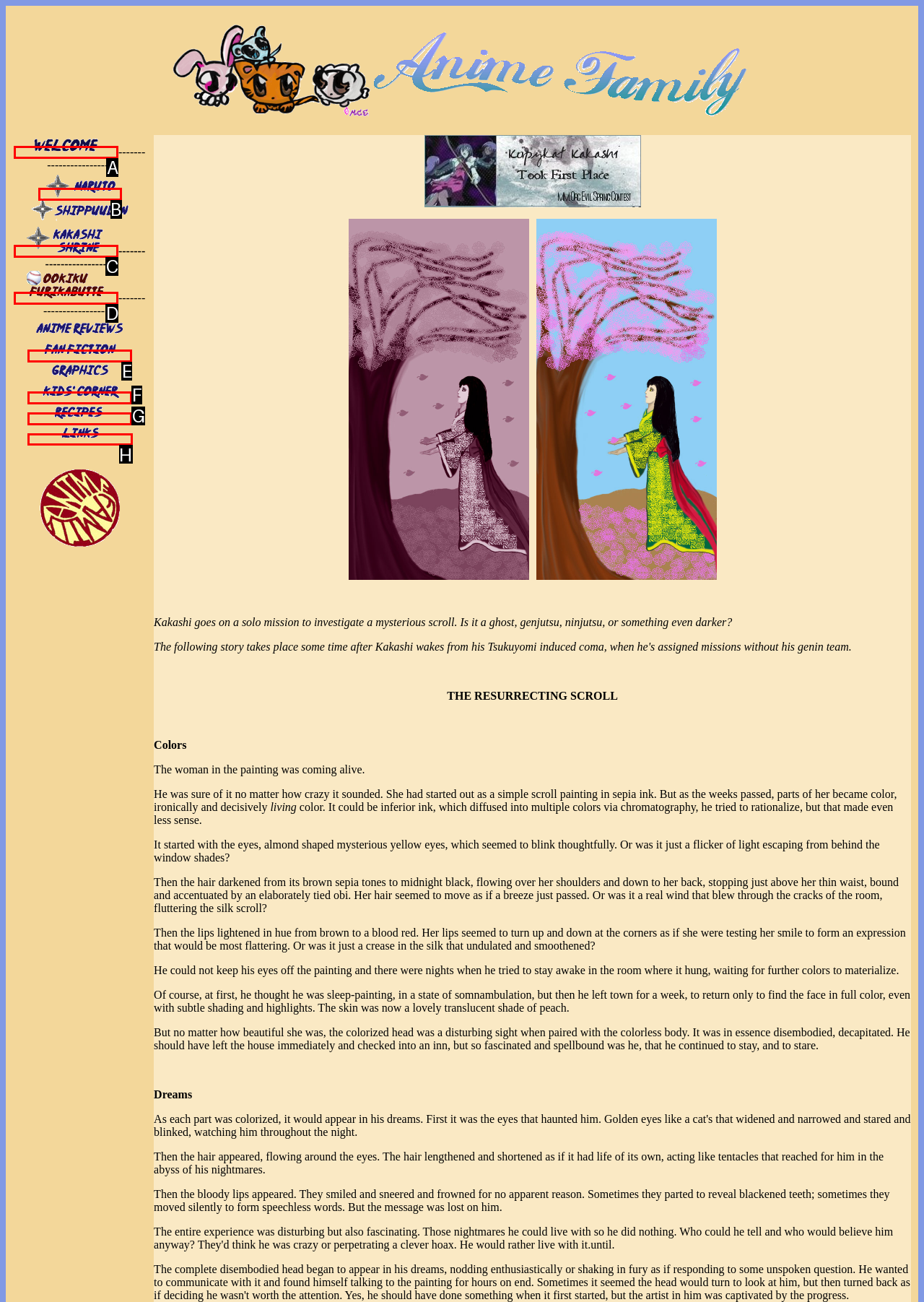Determine the HTML element to click for the instruction: click the last link.
Answer with the letter corresponding to the correct choice from the provided options.

H